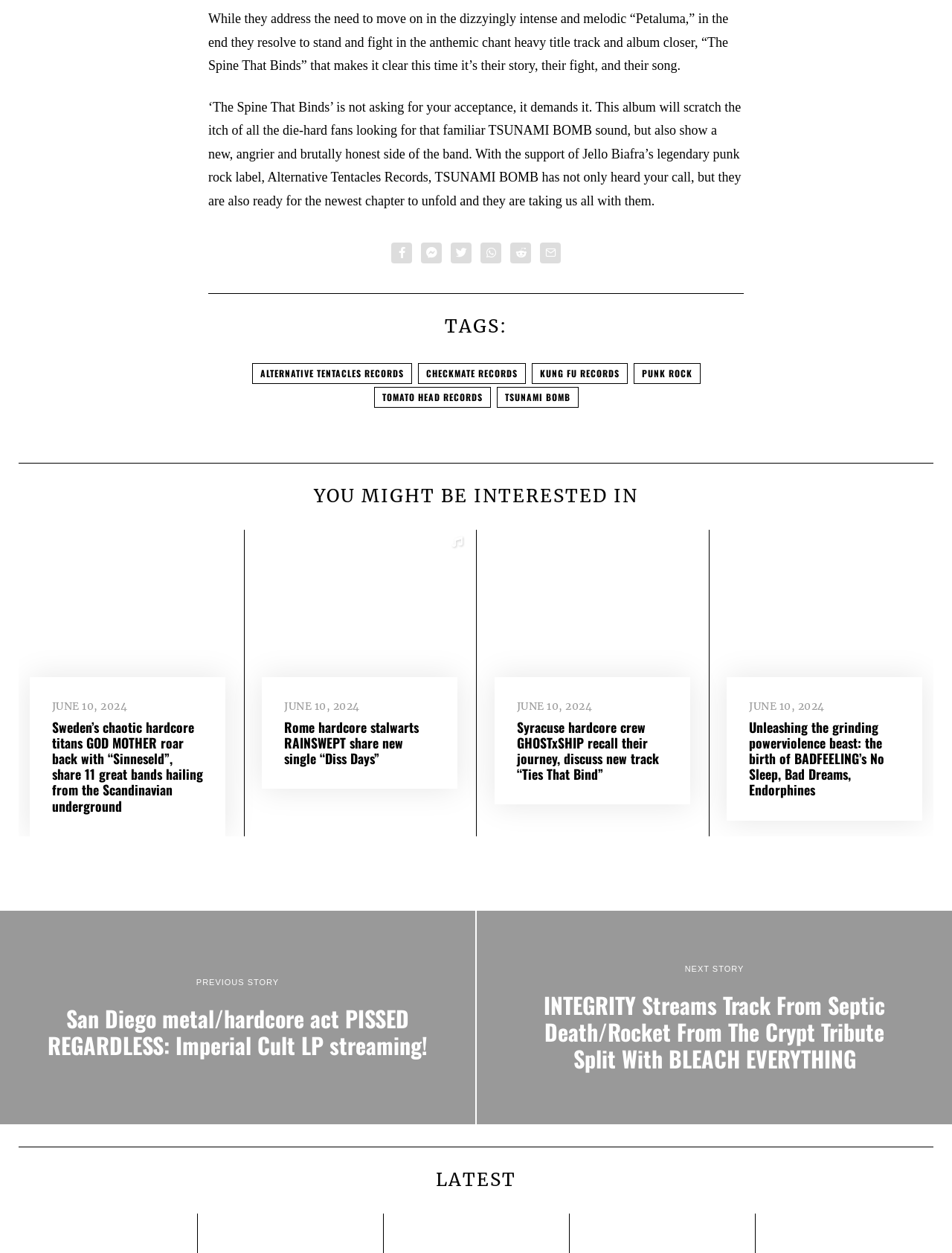Specify the bounding box coordinates for the region that must be clicked to perform the given instruction: "Click on the TSUNAMI BOMB link".

[0.521, 0.309, 0.607, 0.326]